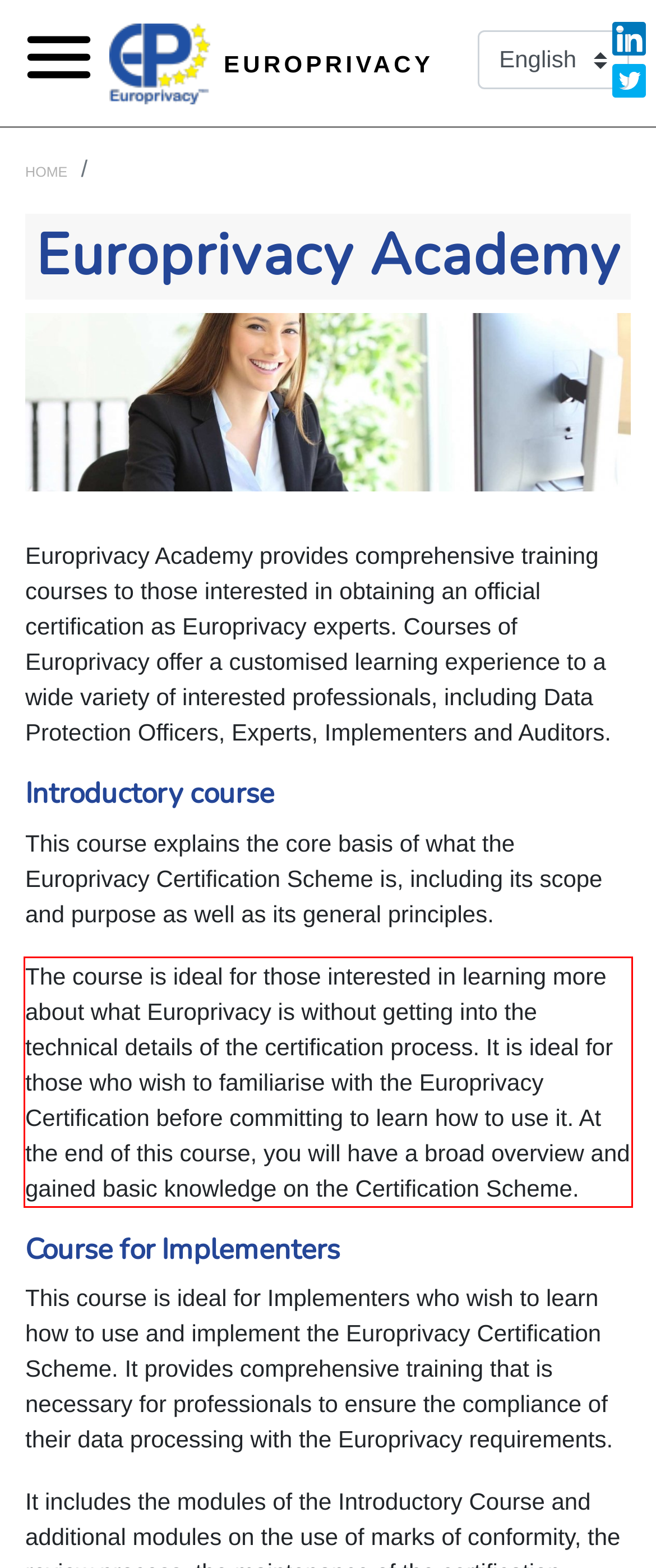Analyze the screenshot of a webpage where a red rectangle is bounding a UI element. Extract and generate the text content within this red bounding box.

The course is ideal for those interested in learning more about what Europrivacy is without getting into the technical details of the certification process. It is ideal for those who wish to familiarise with the Europrivacy Certification before committing to learn how to use it. At the end of this course, you will have a broad overview and gained basic knowledge on the Certification Scheme.